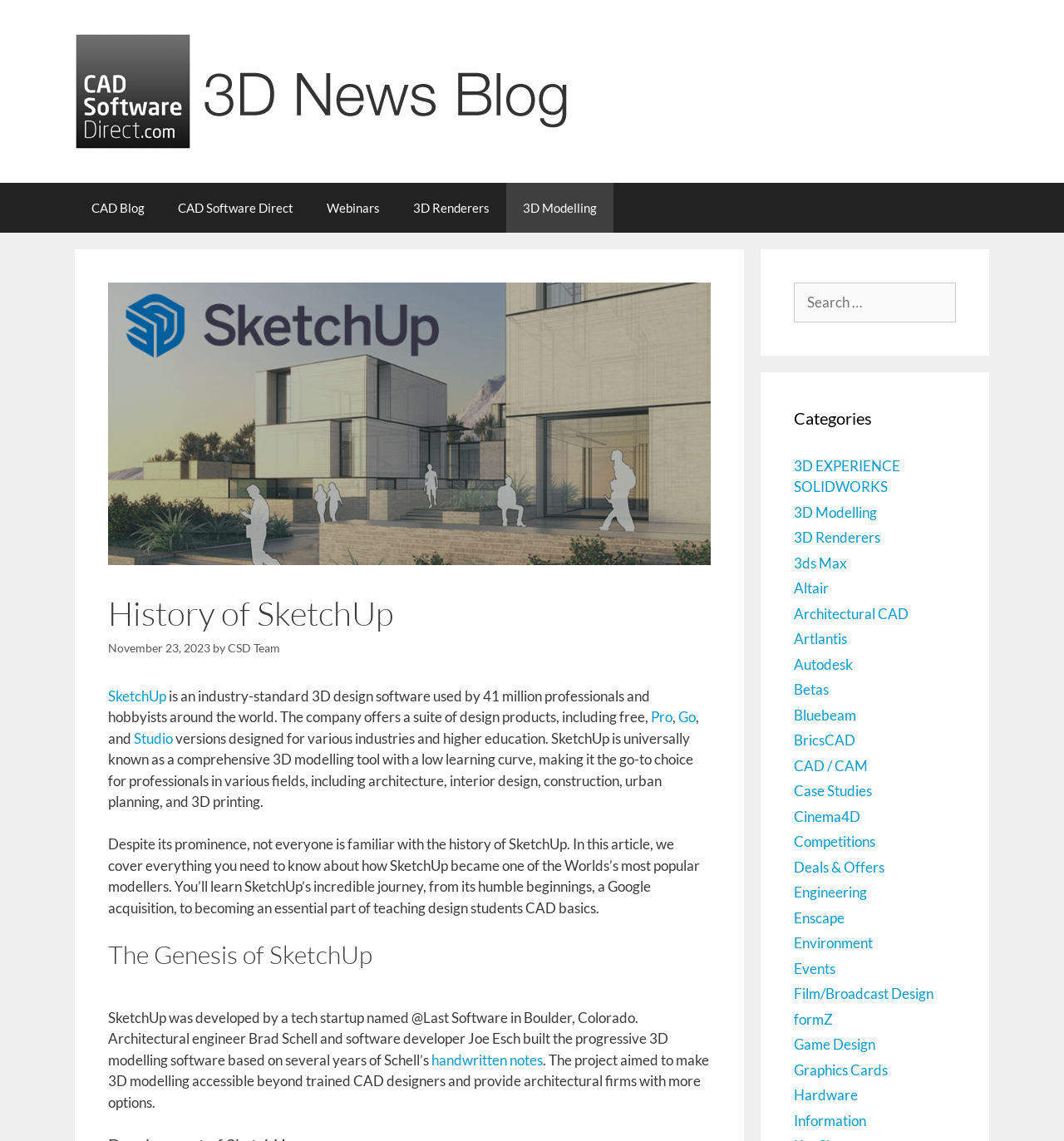Can you identify the bounding box coordinates of the clickable region needed to carry out this instruction: 'Learn more about SketchUp's 'Pro' version'? The coordinates should be four float numbers within the range of 0 to 1, stated as [left, top, right, bottom].

[0.612, 0.621, 0.632, 0.636]